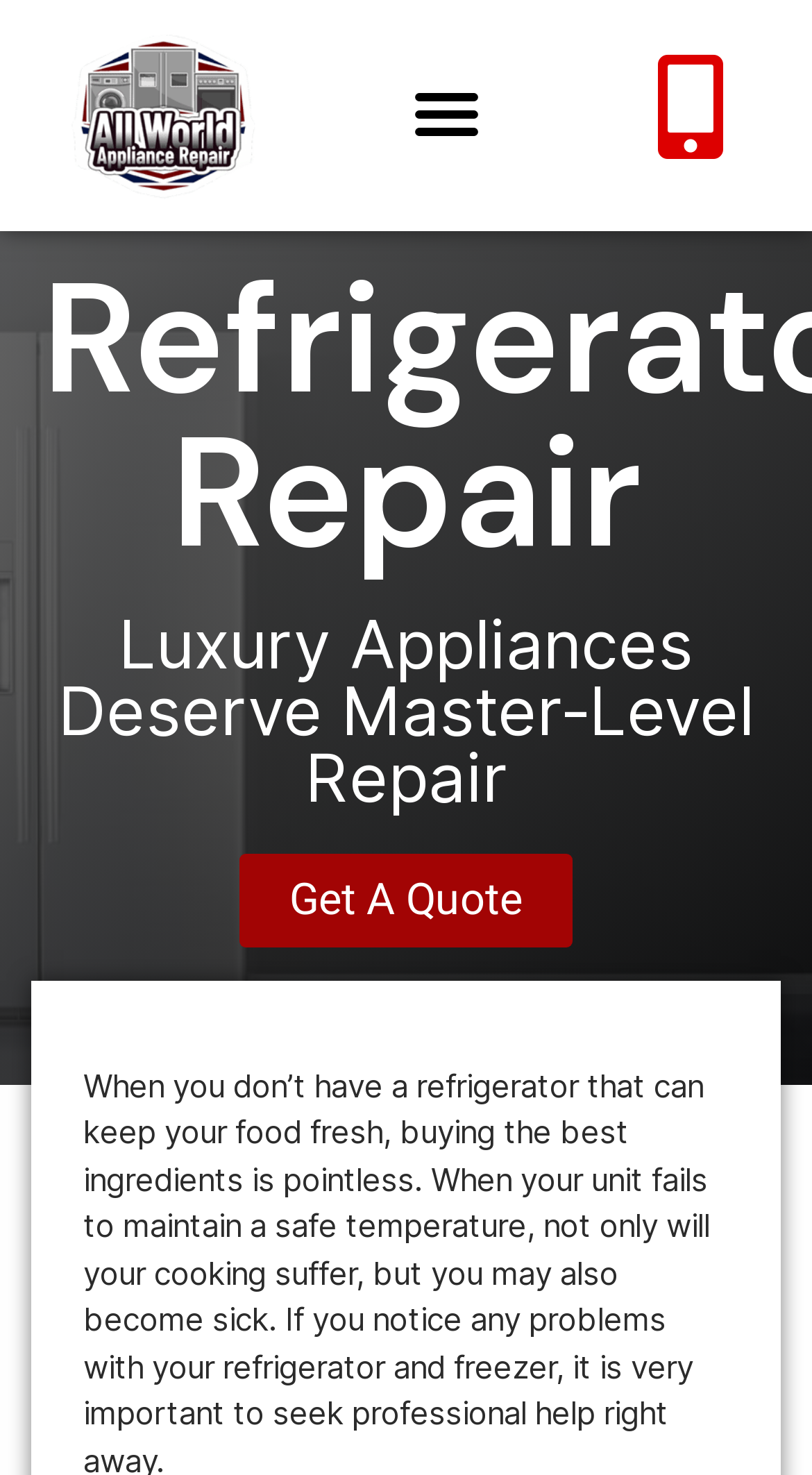What type of appliances do they repair? From the image, respond with a single word or brief phrase.

Luxury Appliances